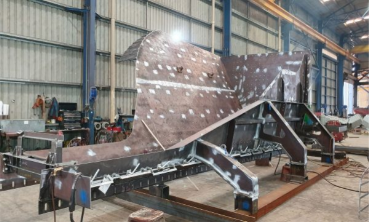Provide a single word or phrase to answer the given question: 
How is the workshop interior illuminated?

Natural light